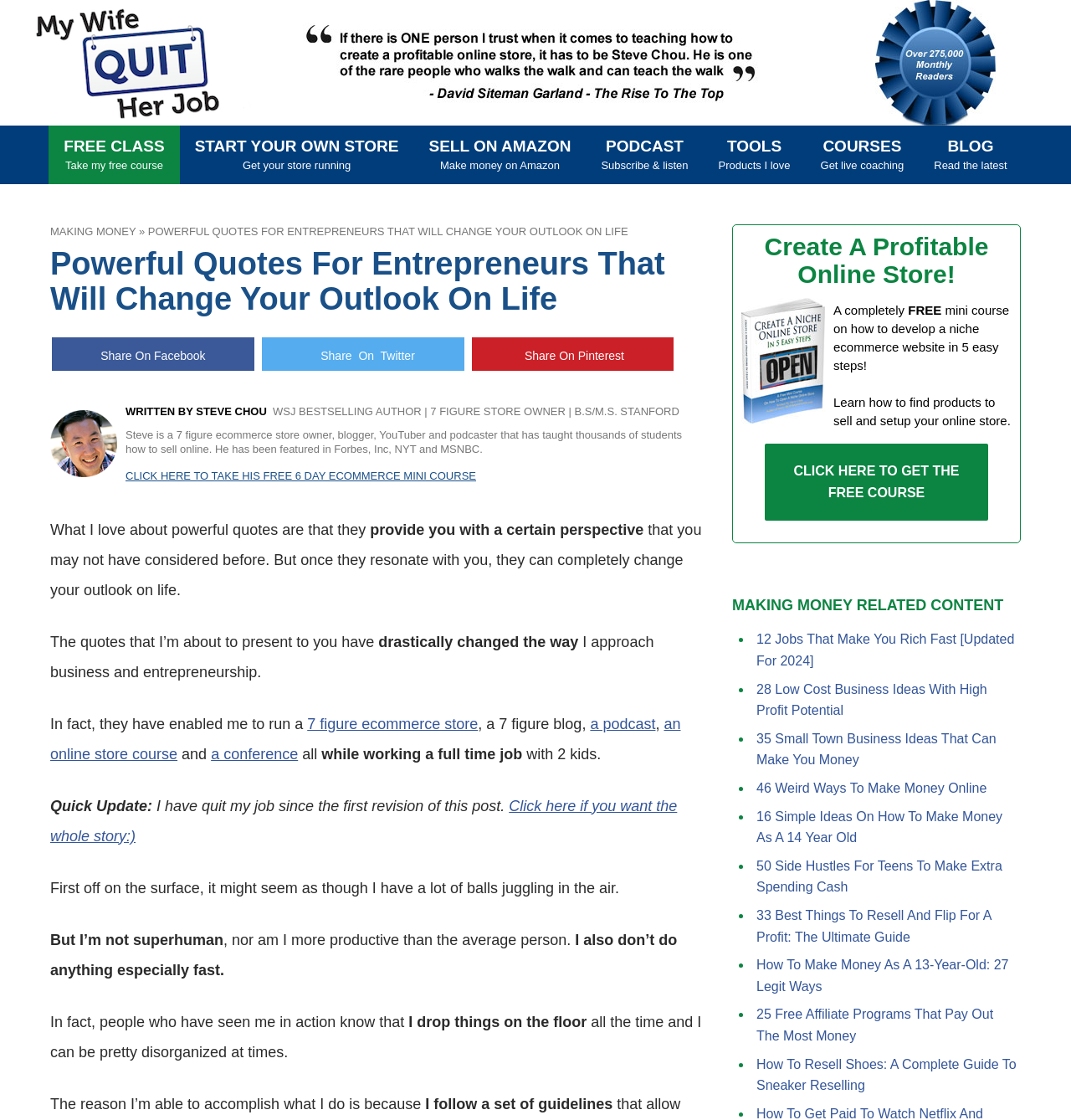Please specify the coordinates of the bounding box for the element that should be clicked to carry out this instruction: "Enter your email address". The coordinates must be four float numbers between 0 and 1, formatted as [left, top, right, bottom].

[0.274, 0.551, 0.727, 0.596]